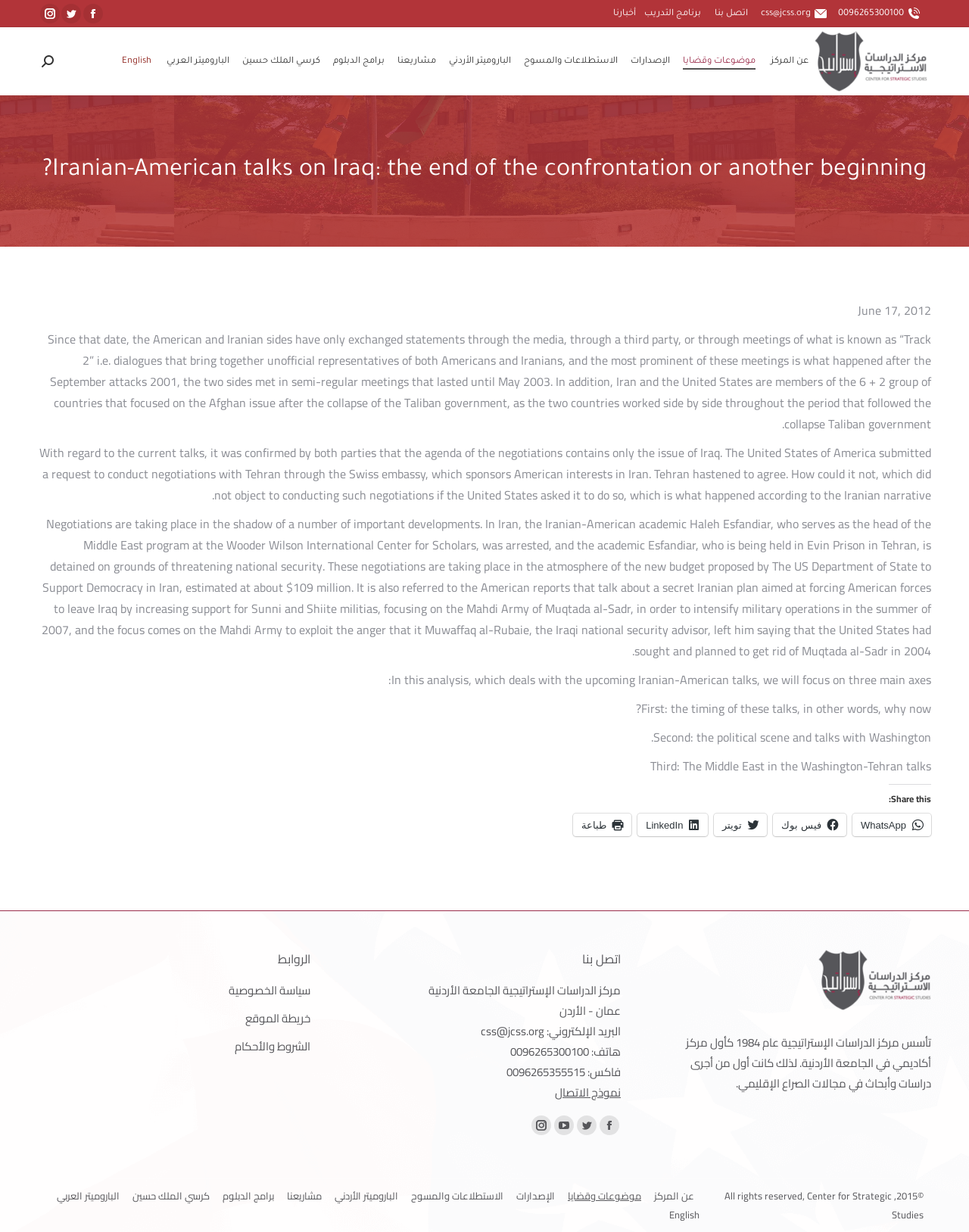Extract the main heading text from the webpage.

Iranian-American talks on Iraq: the end of the confrontation or another beginning?